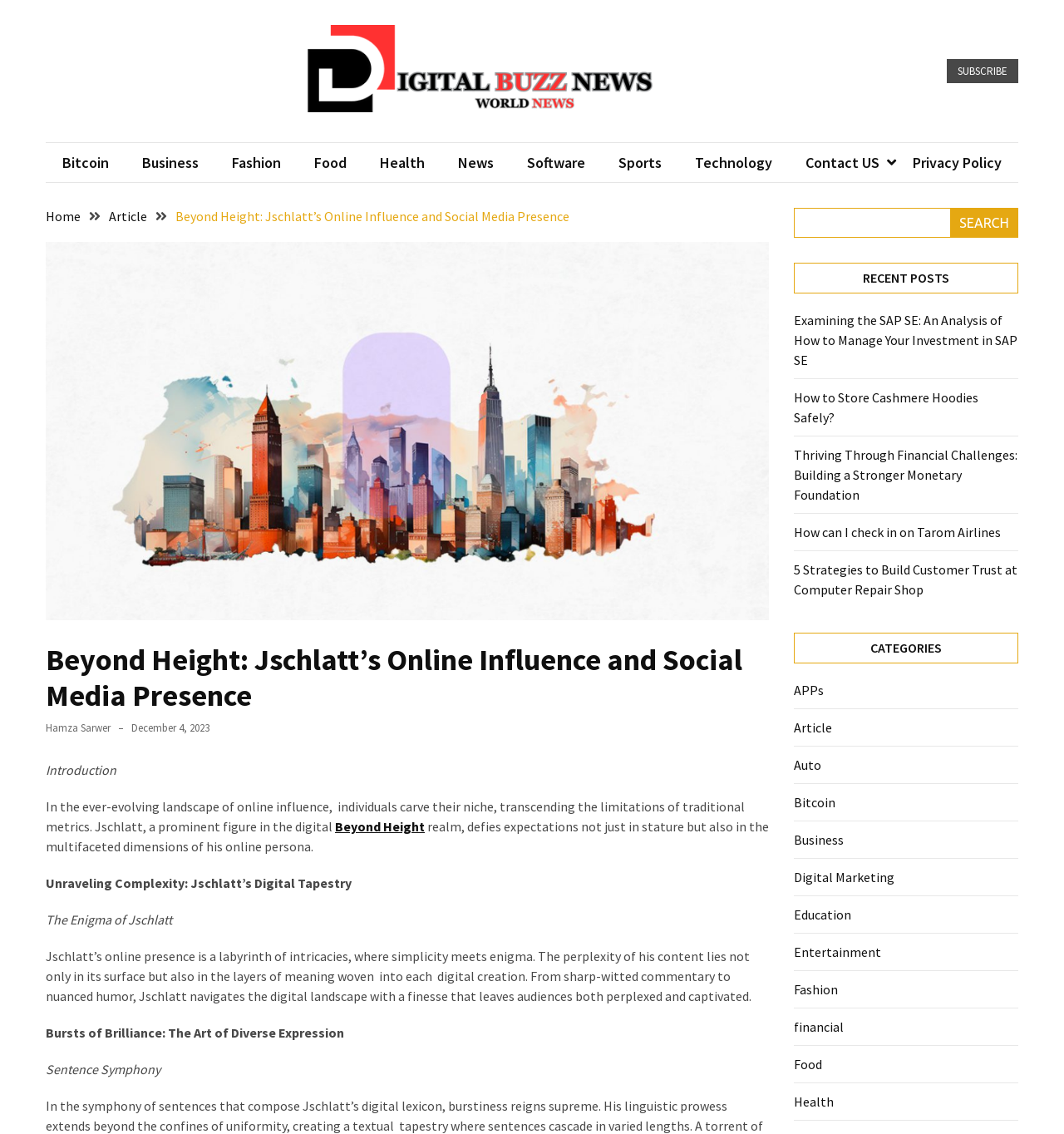Create an in-depth description of the webpage, covering main sections.

This webpage is about Beyond Height, specifically Jschlatt's online influence and social media presence. At the top, there is a heading "Beyond Height: Jschlatt's Online Influence" and a navigation bar with links to "Home", "Article", and the current page. Below the navigation bar, there is a large image with a description of Beyond Height.

On the left side of the page, there are several links to recent posts, including "Examining the SAP SE", "How to Store Cashmere Hoodies Safely?", and "Thriving Through Financial Challenges". These links are organized under a heading "RECENT POSTS".

In the main content area, there is an introduction to Jschlatt's online presence, describing it as a labyrinth of intricacies. The text is divided into several sections, including "Unraveling Complexity: Jschlatt’s Digital Tapestry", "The Enigma of Jschlatt", and "Bursts of Brilliance: The Art of Diverse Expression". Each section has a heading and a block of text that discusses Jschlatt's online persona.

On the right side of the page, there are several links to categories, including "Bitcoin", "Business", "Fashion", "Food", "Health", and more. These links are organized under a heading "CATEGORIES". There is also a search bar with a button labeled "Search".

At the bottom of the page, there is a link to "Contact US" and "Privacy Policy". There is also a small icon with a tooltip that says "Hamza Sarwer" and a date "December 4, 2023".